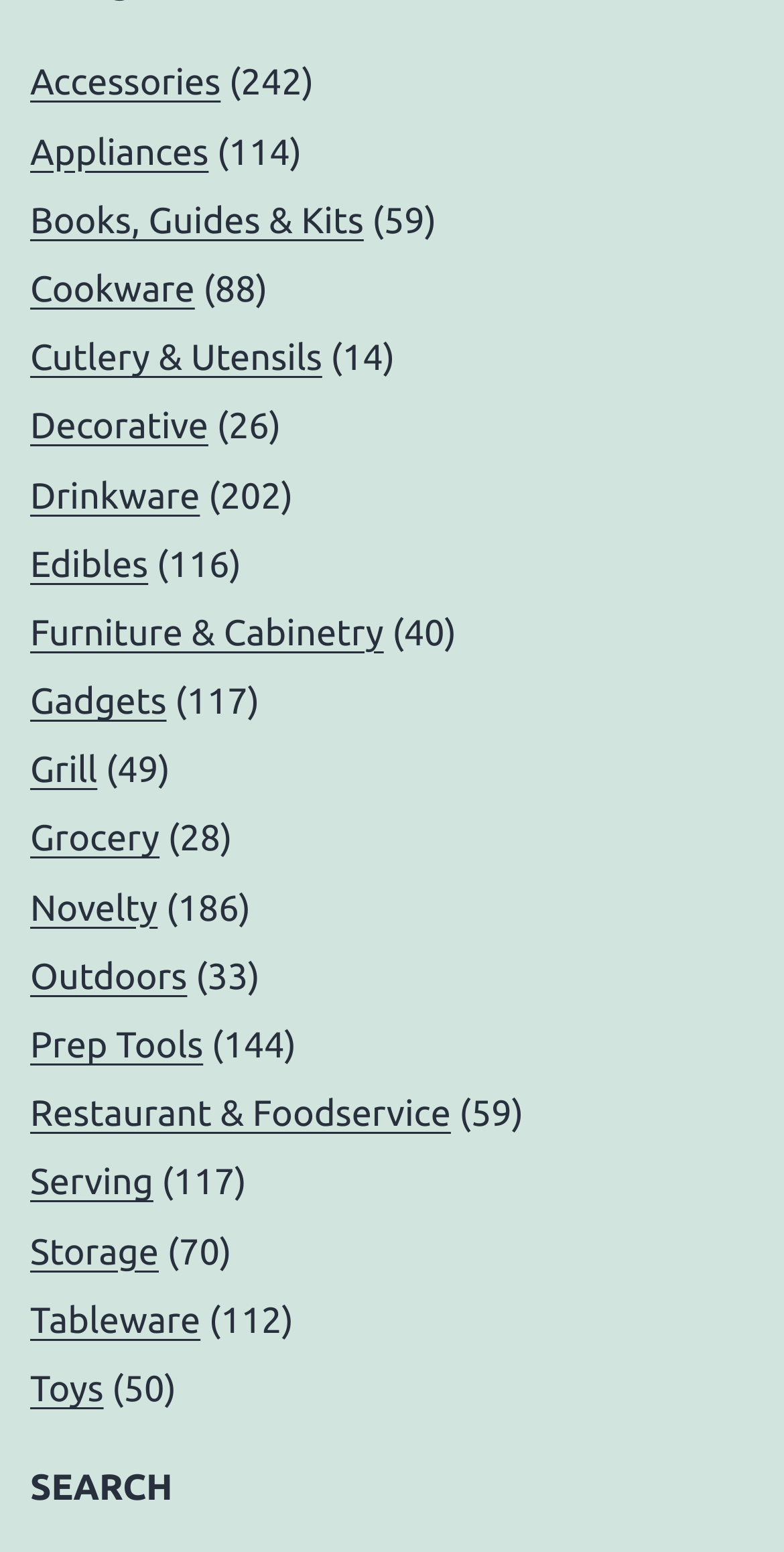What is the main category of products?
Please answer using one word or phrase, based on the screenshot.

Categories